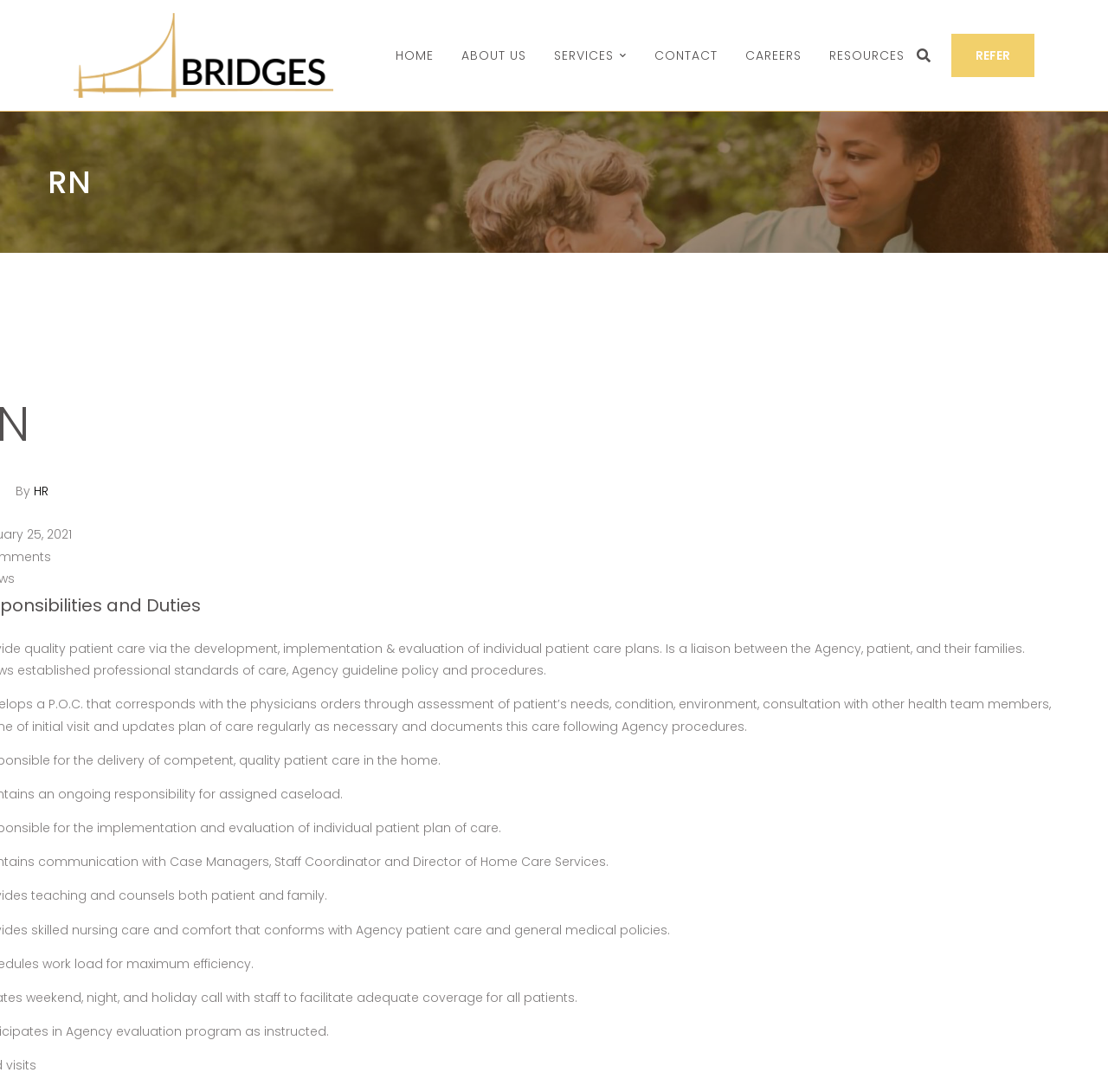What is the name of the home health agency?
Refer to the image and give a detailed response to the question.

The name of the home health agency can be found in the top-left corner of the webpage, where it is written in a large font size and is also an image.